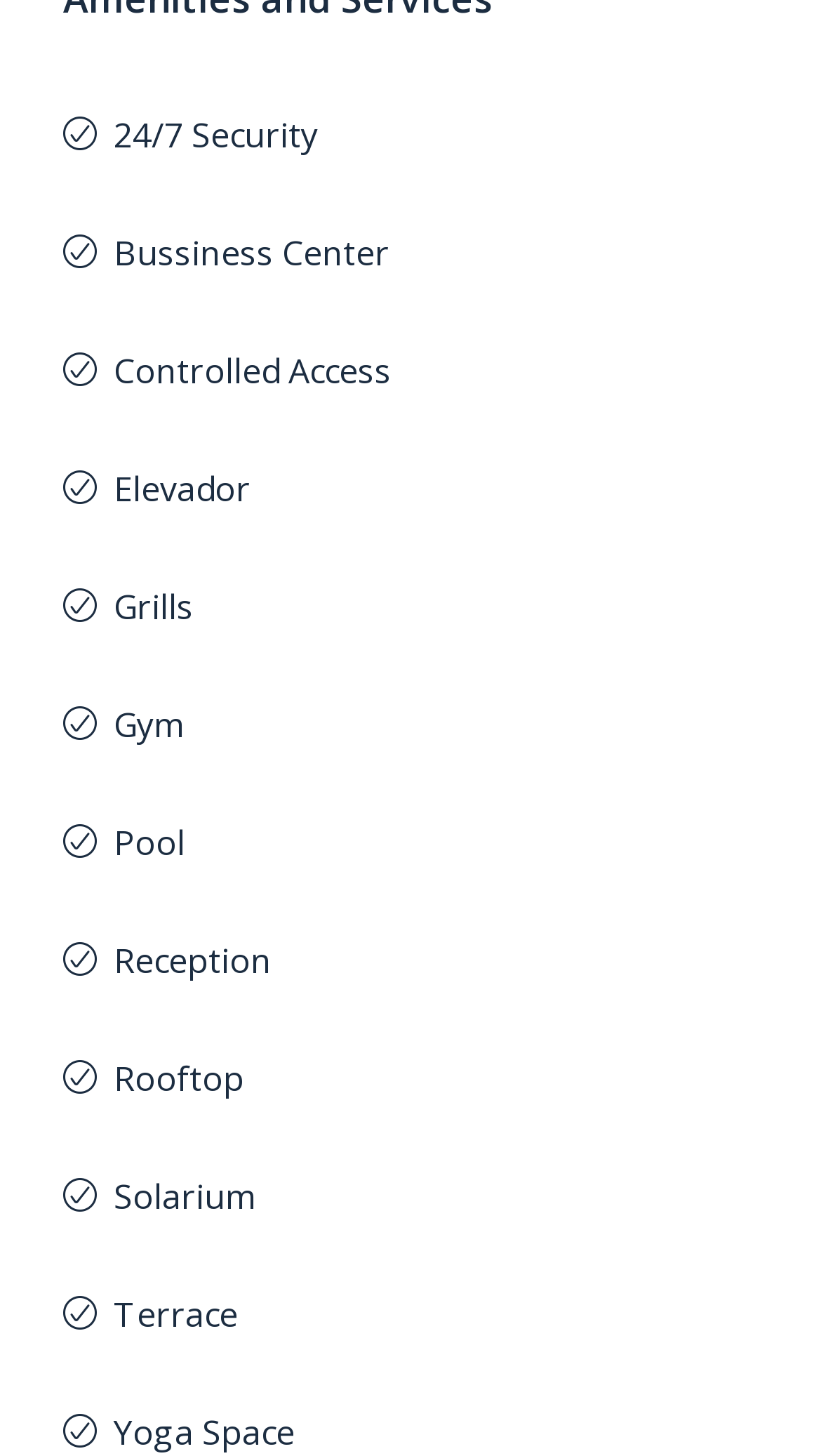Using the information in the image, could you please answer the following question in detail:
What is the amenity with the longest name?

I compared the length of the OCR text of each link element and found that 'Controlled Access' has the longest name among all the amenities listed.